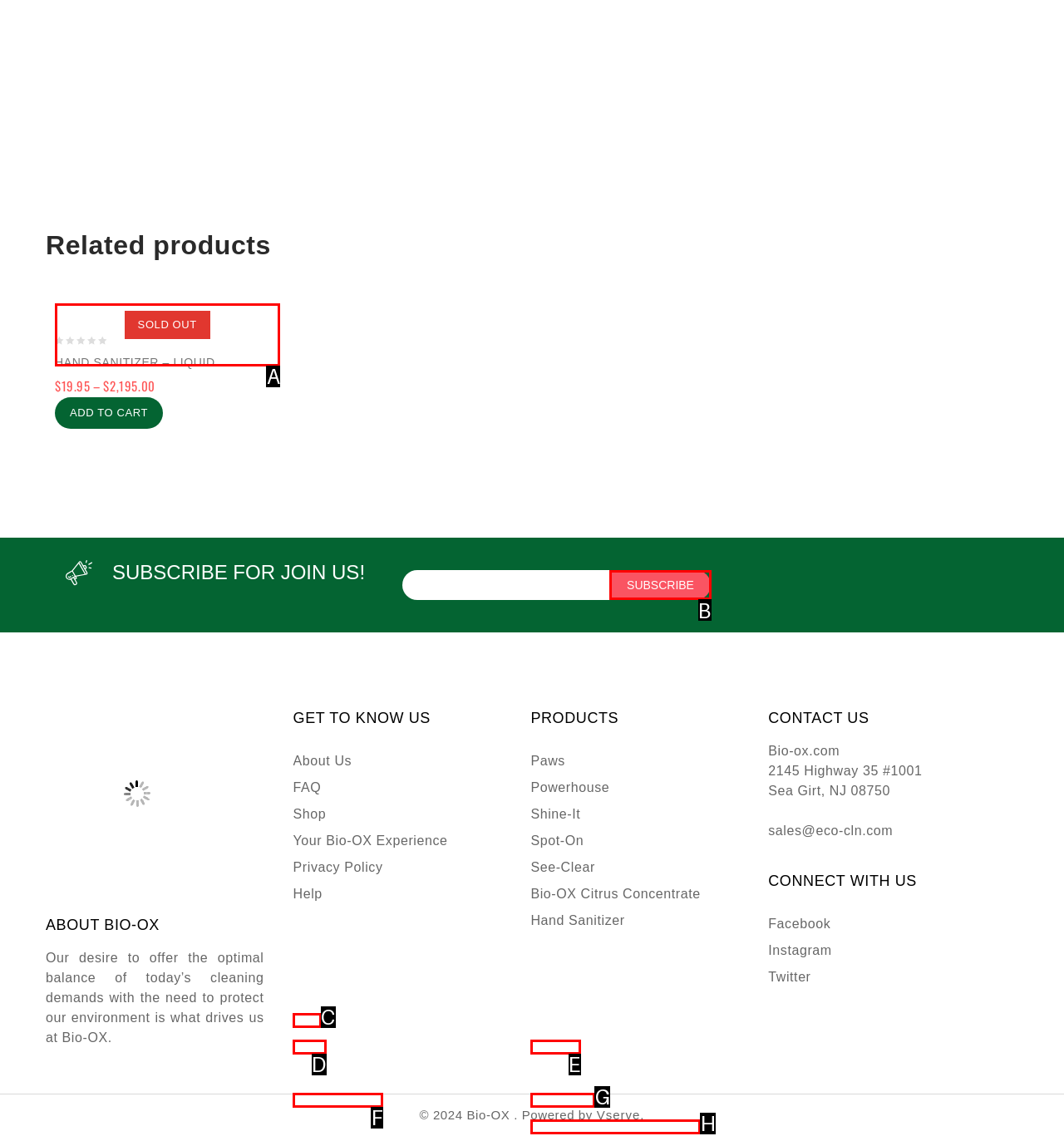Select the UI element that should be clicked to execute the following task: Subscribe to the newsletter
Provide the letter of the correct choice from the given options.

B